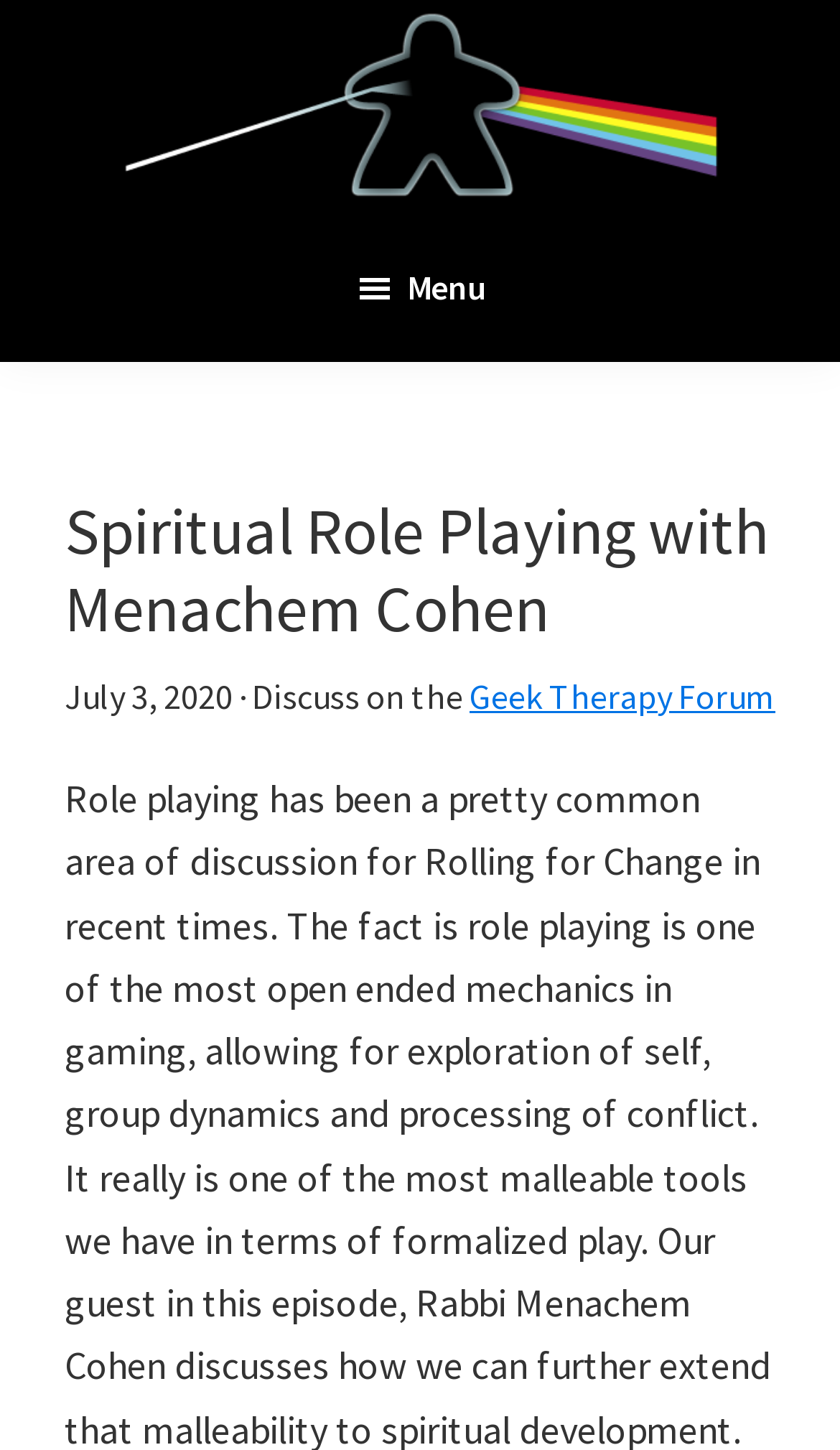Utilize the details in the image to give a detailed response to the question: What is the topic of the current episode?

I found the answer by looking at the heading 'Spiritual Role Playing with Menachem Cohen' which is located below the podcast title, indicating that it is the topic of the current episode.